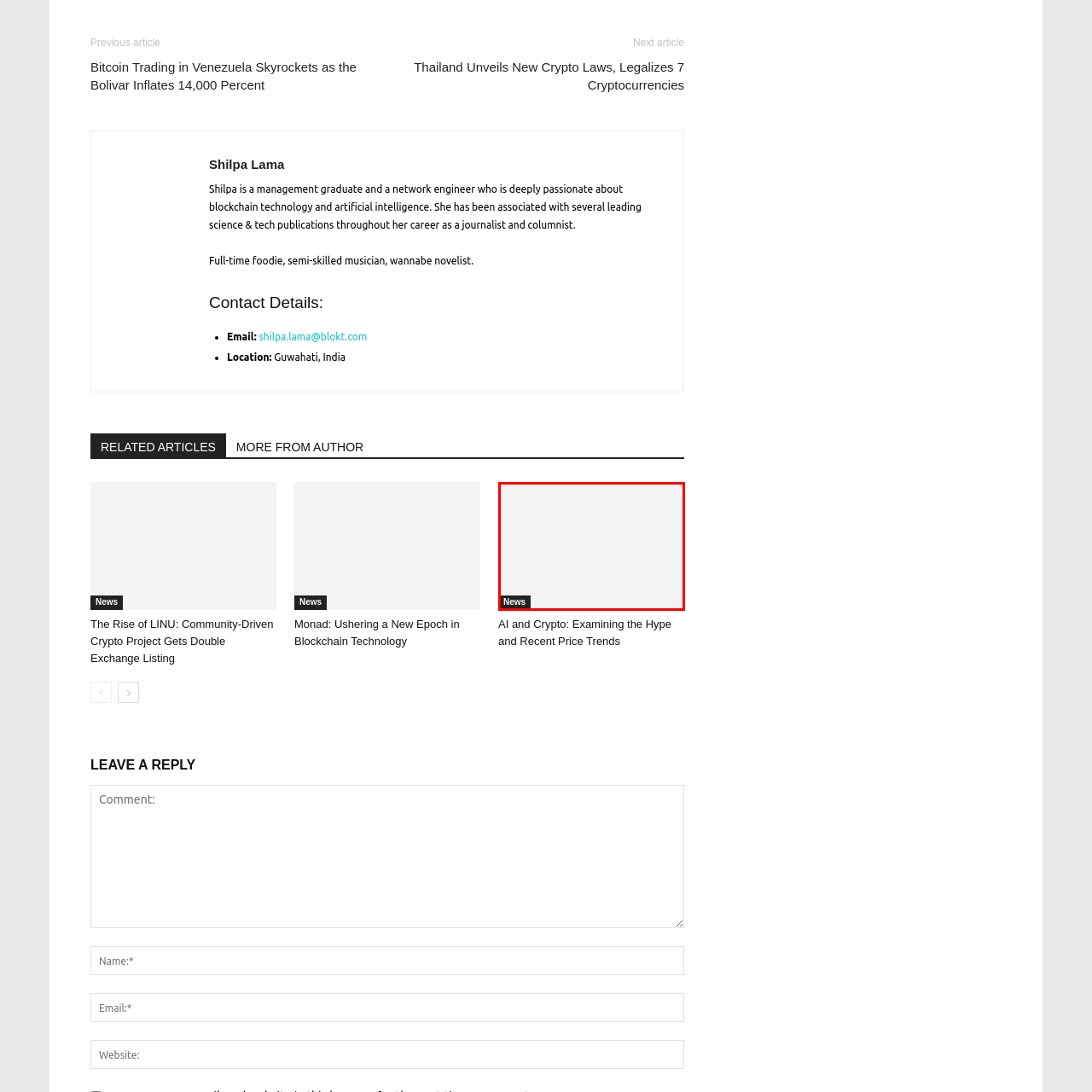Analyze the image surrounded by the red outline and answer the ensuing question with as much detail as possible based on the image:
What is the background of the image?

The caption describes the background of the image as a 'light background', which suggests that the background is not dark or dim.